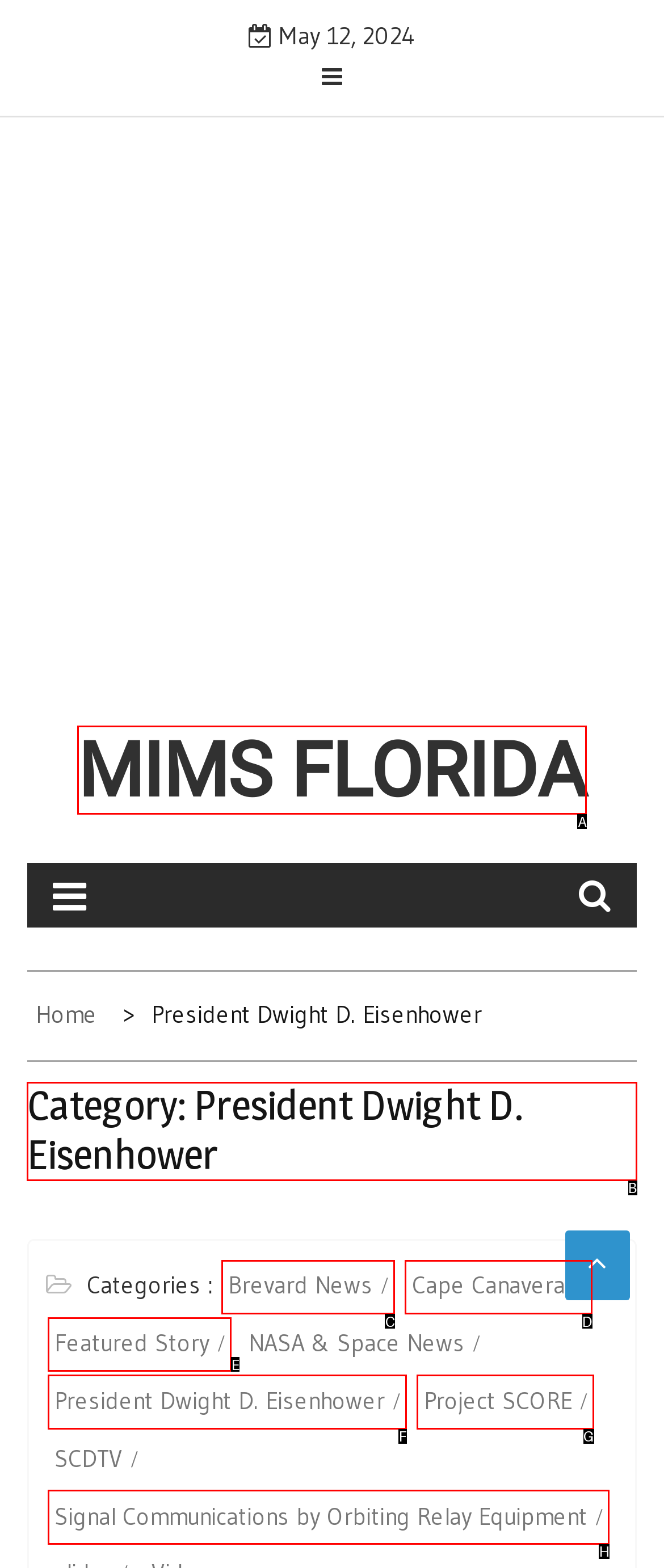Indicate the HTML element to be clicked to accomplish this task: View the President Dwight D. Eisenhower category Respond using the letter of the correct option.

B